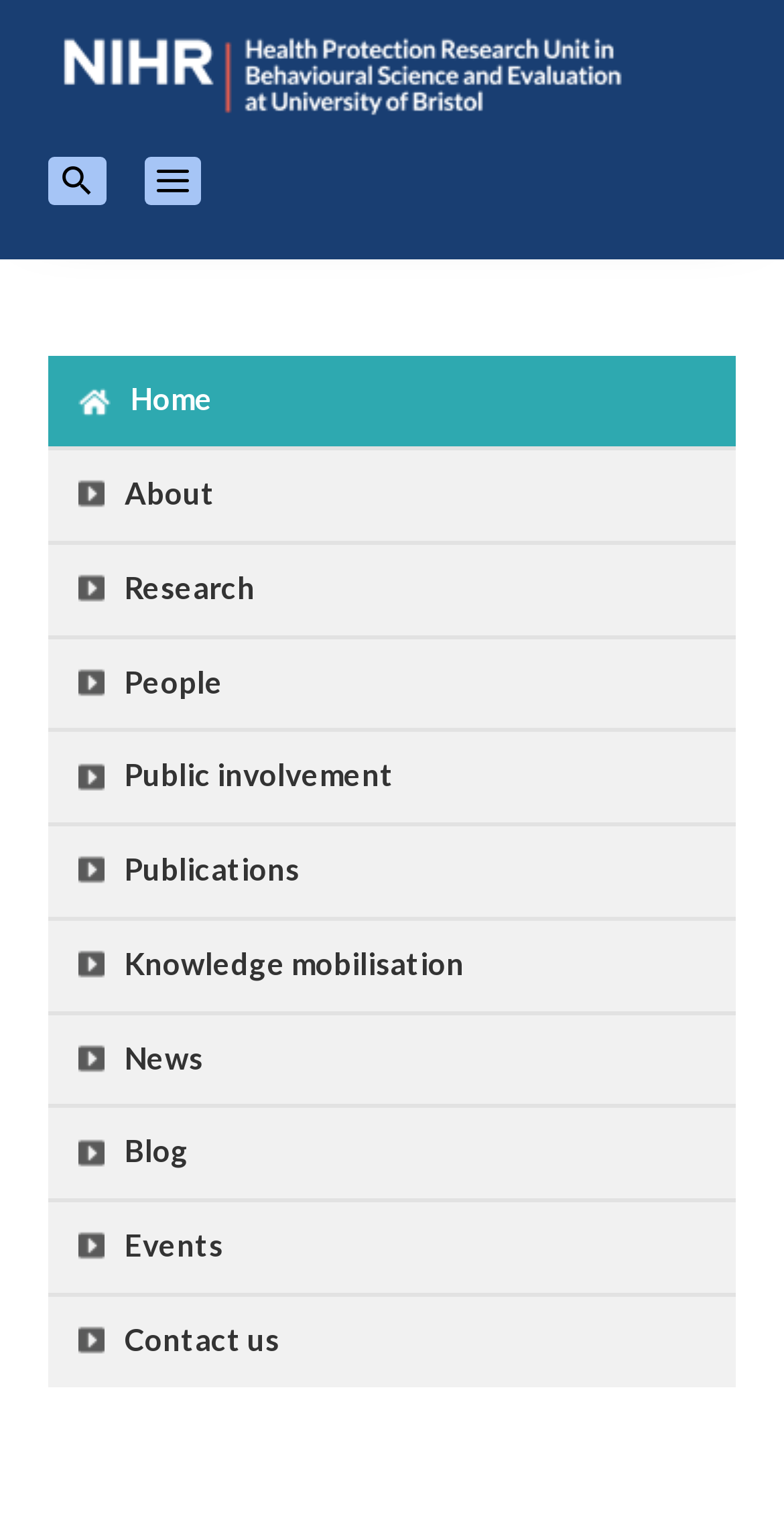Identify the title of the webpage and provide its text content.

Rethinking impact with the story of the low dead space project